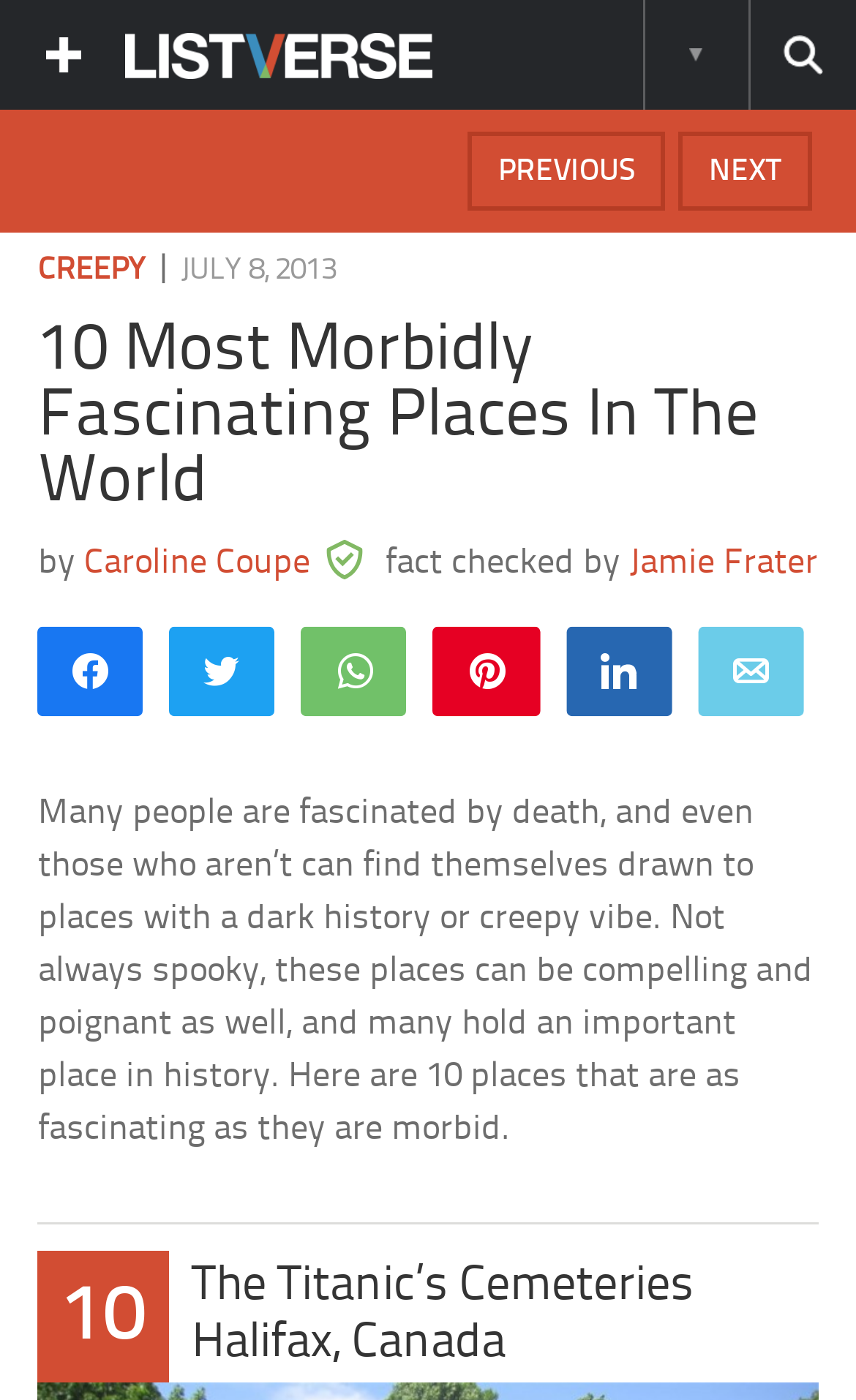Please indicate the bounding box coordinates for the clickable area to complete the following task: "Show more information". The coordinates should be specified as four float numbers between 0 and 1, i.e., [left, top, right, bottom].

[0.751, 0.0, 0.872, 0.078]